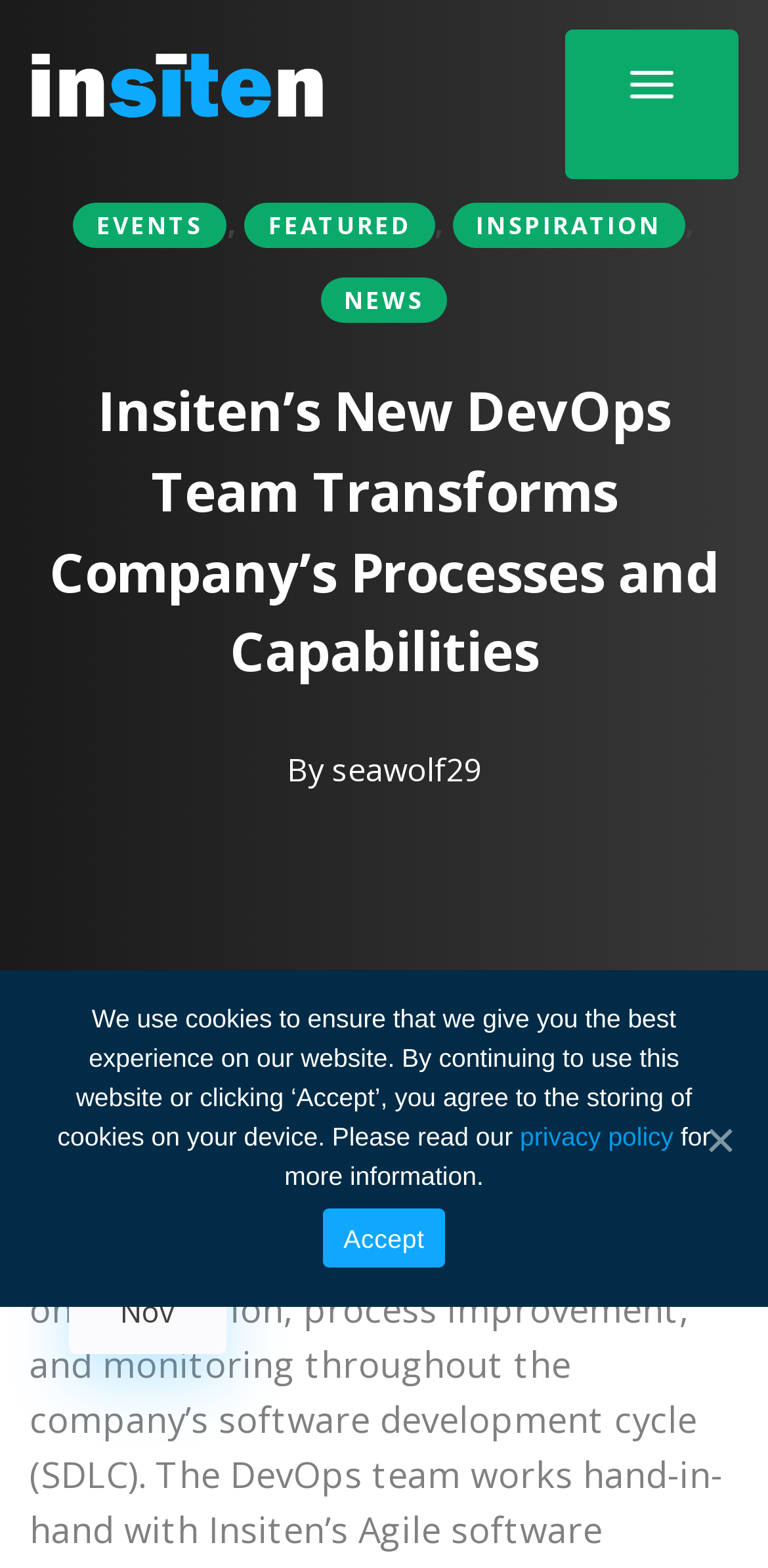Can you pinpoint the bounding box coordinates for the clickable element required for this instruction: "Read the article posted on 20 Nov"? The coordinates should be four float numbers between 0 and 1, i.e., [left, top, right, bottom].

[0.09, 0.772, 0.295, 0.863]